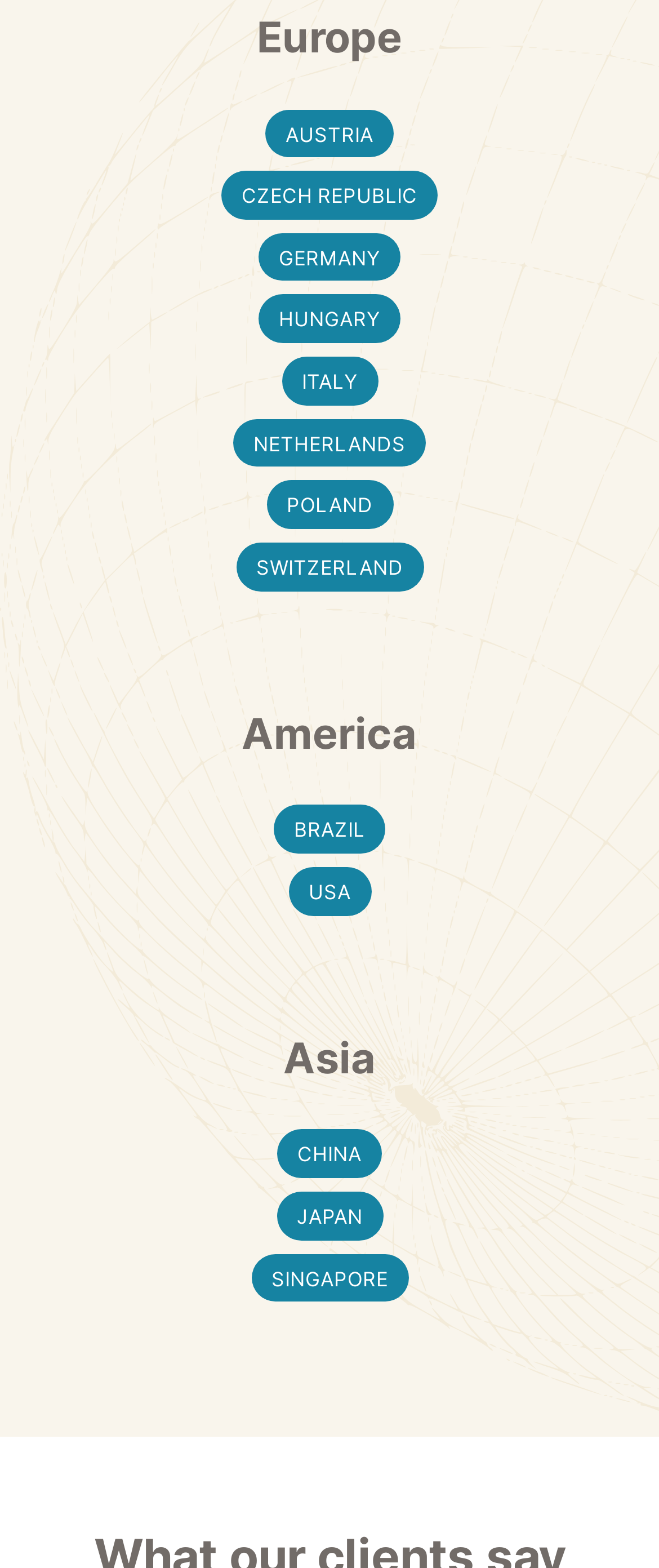Specify the bounding box coordinates of the element's area that should be clicked to execute the given instruction: "Go to China". The coordinates should be four float numbers between 0 and 1, i.e., [left, top, right, bottom].

[0.421, 0.721, 0.579, 0.751]